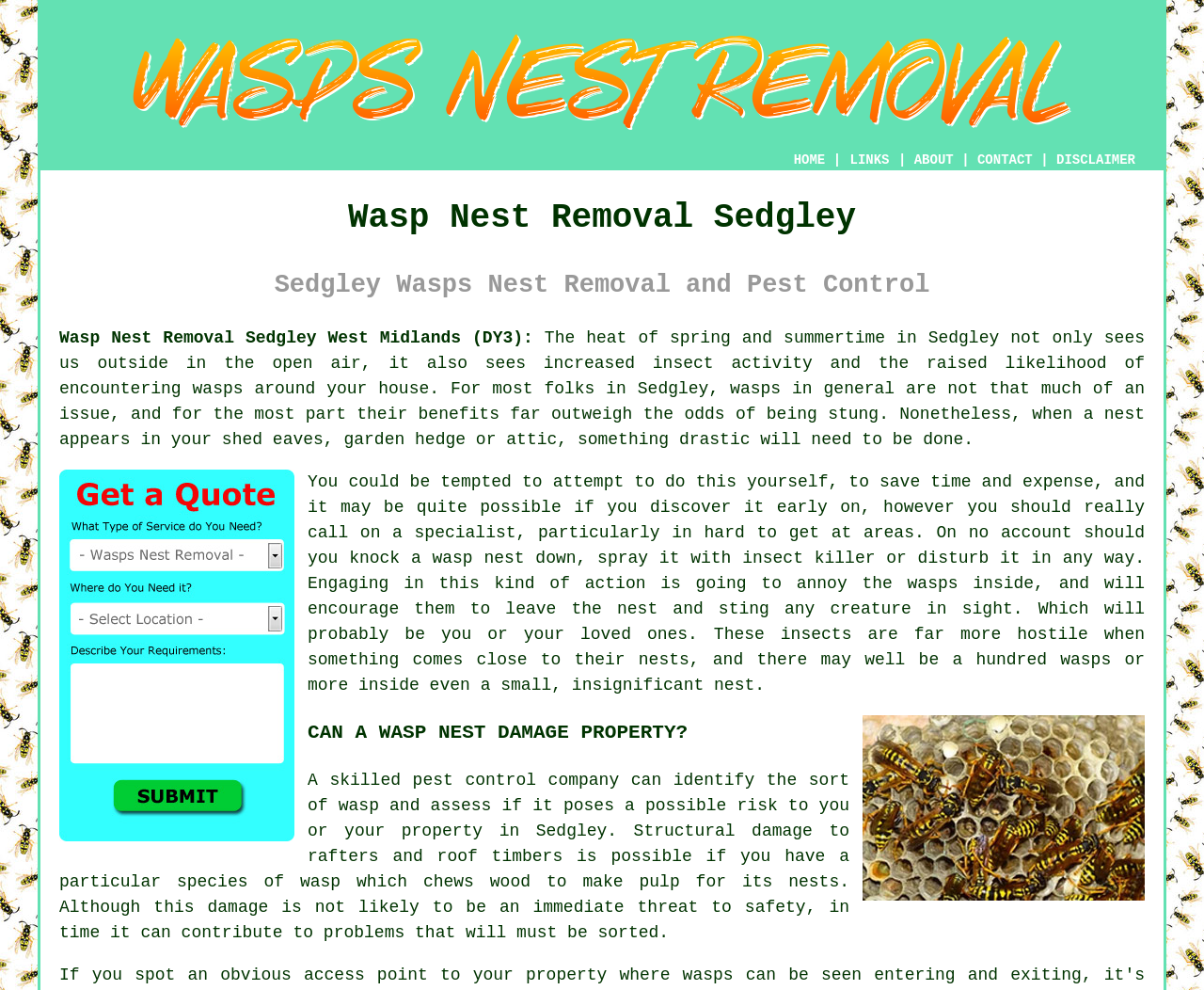Based on the element description, predict the bounding box coordinates (top-left x, top-left y, bottom-right x, bottom-right y) for the UI element in the screenshot: a nest

[0.9, 0.409, 0.951, 0.428]